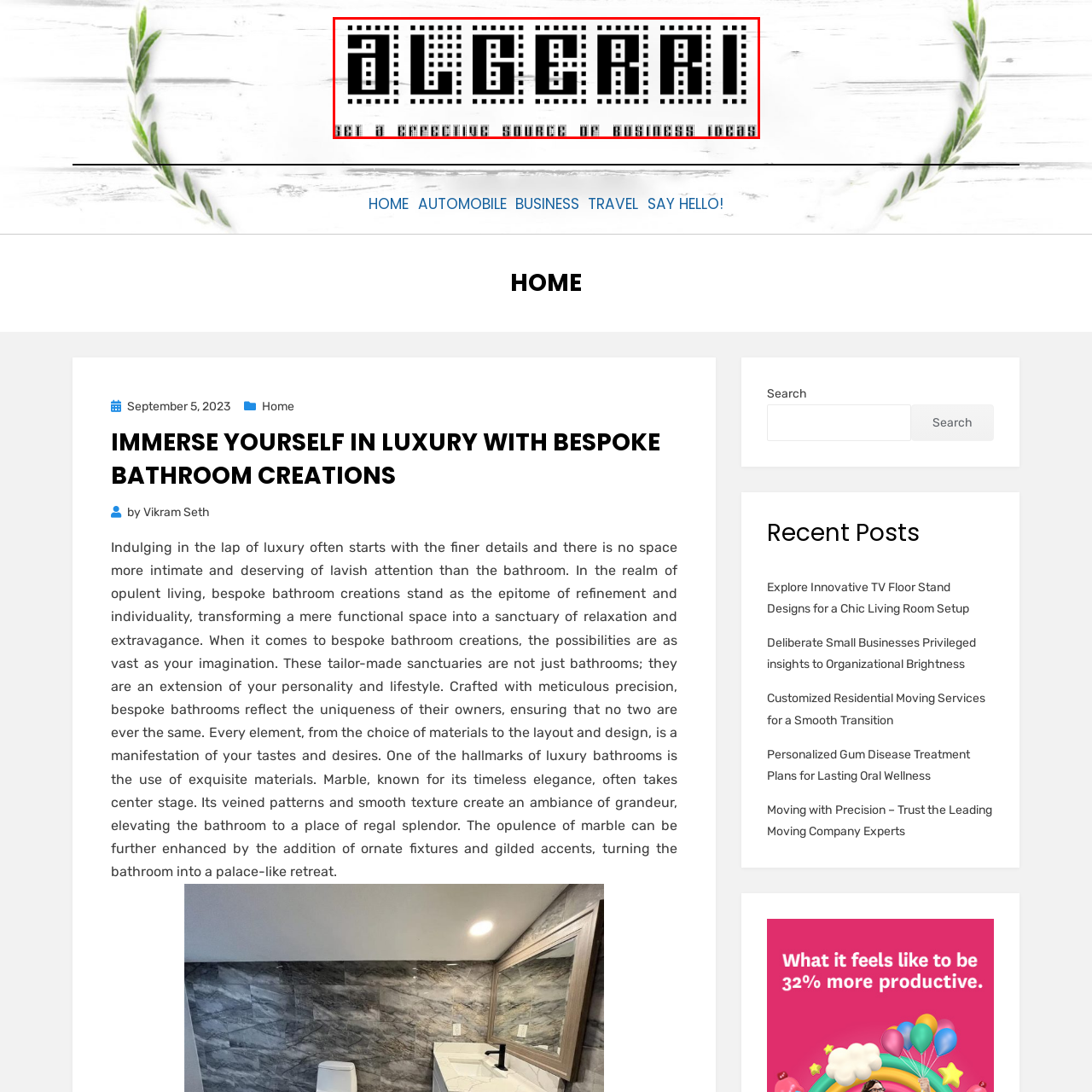Provide a thorough description of the scene depicted within the red bounding box.

The image displays the prominently styled text "ALGERRI," designed in a bold, block-like font with dotted accents, emphasizing its striking visual appeal. Below the main title, there is a tagline that reads "Get a Creative Source of Business Ideas," indicating the purpose of the platform. This artistic rendition suggests a focus on innovation and inspiration, inviting viewers to explore various business concepts. The overall design of the image reflects a modern aesthetic suitable for a website or brand centered around creativity and entrepreneurship.